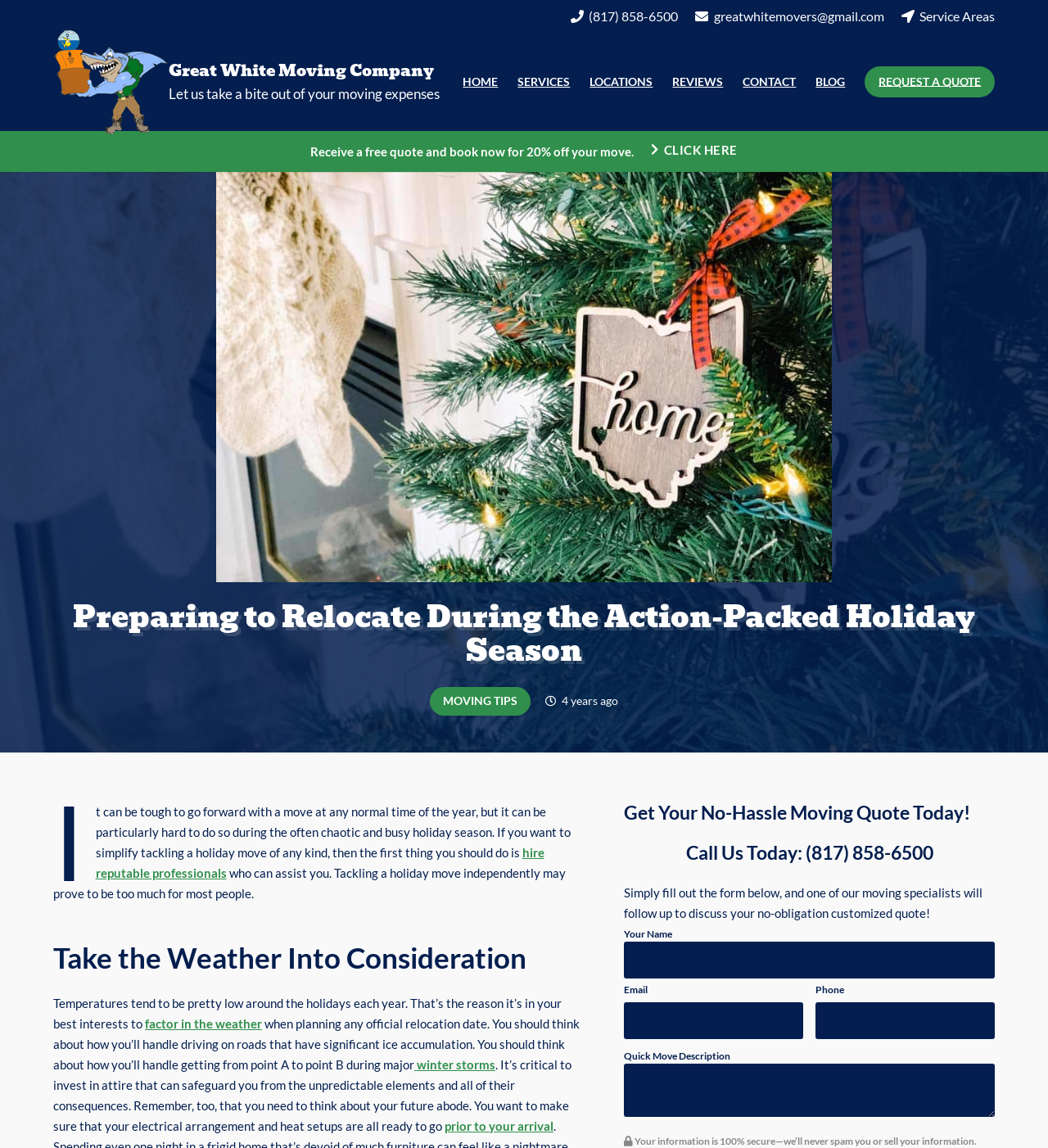Select the bounding box coordinates of the element I need to click to carry out the following instruction: "Get a moving quote by filling out the form".

[0.595, 0.808, 0.641, 0.819]